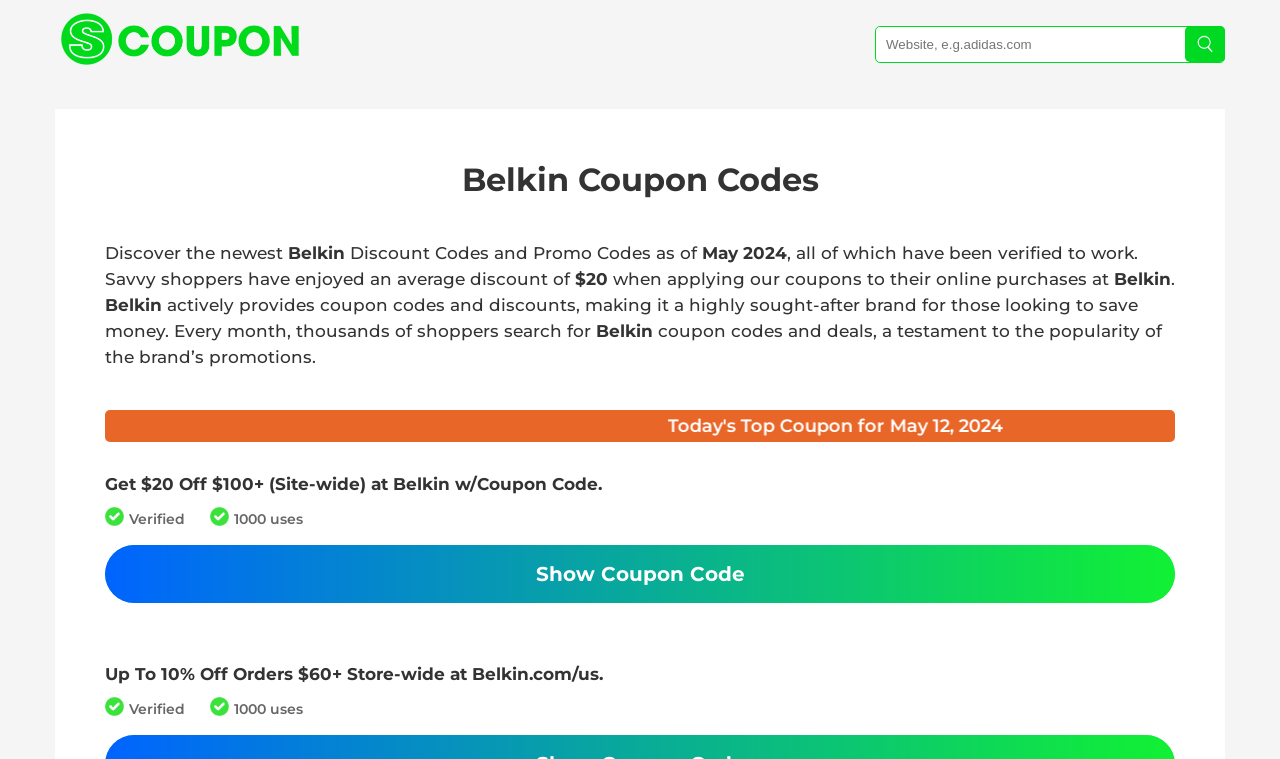Locate the heading on the webpage and return its text.

Belkin Coupon Codes